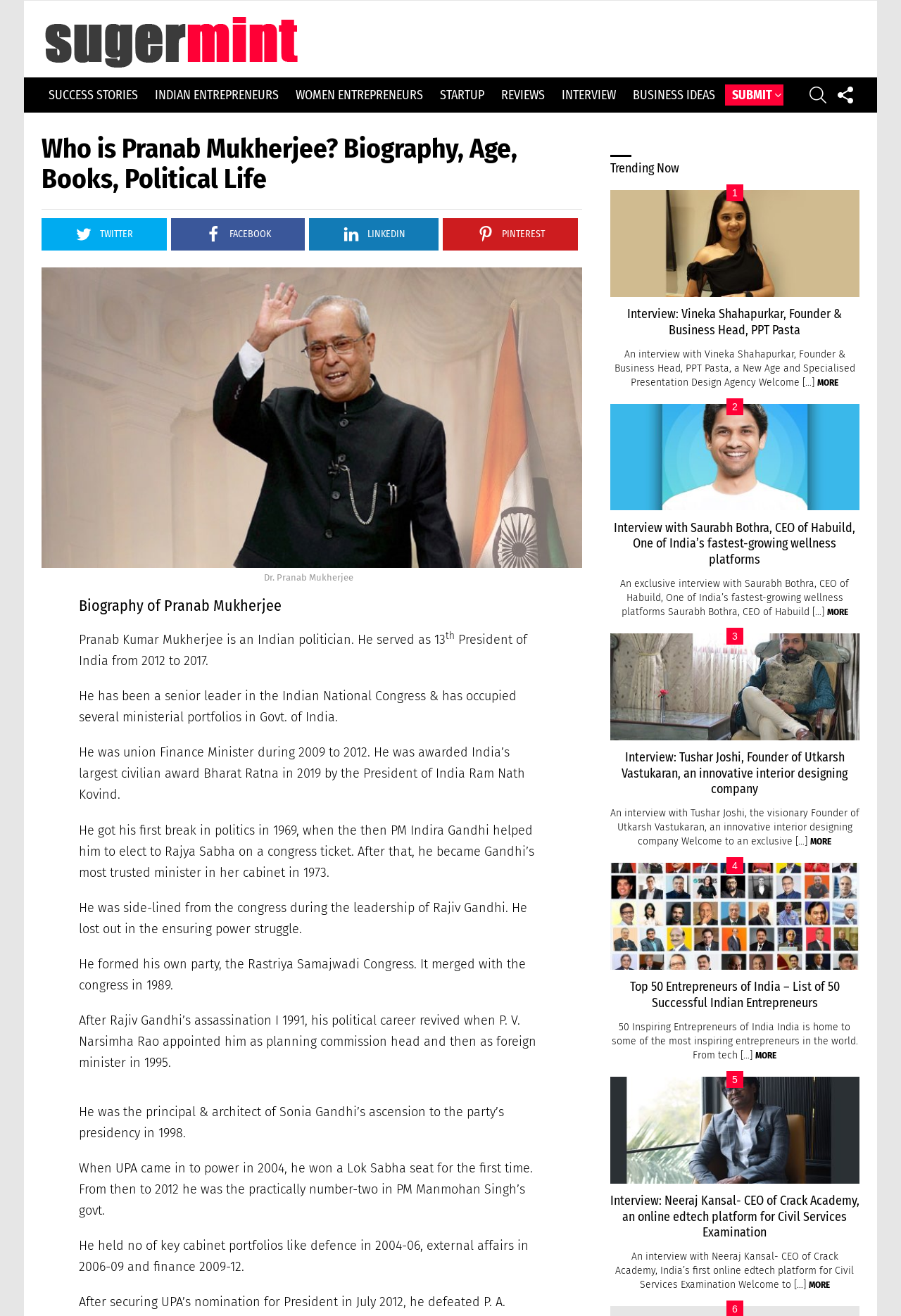How many entrepreneurs are listed in the article 'Top 50 Entrepreneurs of India'
Answer the question with detailed information derived from the image.

The webpage has an article titled 'Top 50 Entrepreneurs of India – List of 50 Successful Indian Entrepreneurs' which indicates that the article lists 50 entrepreneurs.